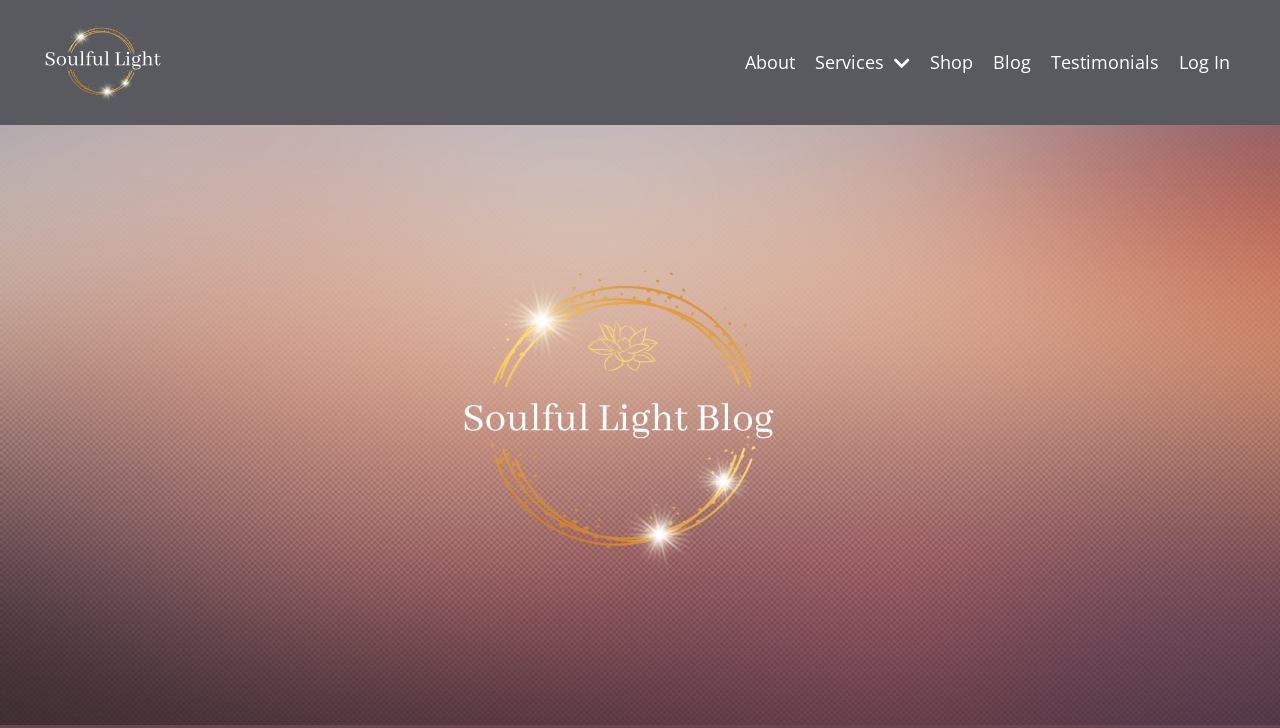Where is the login link located?
Offer a detailed and full explanation in response to the question.

The login link is located at the top right corner of the webpage, with a bounding box of [0.921, 0.069, 0.961, 0.102].